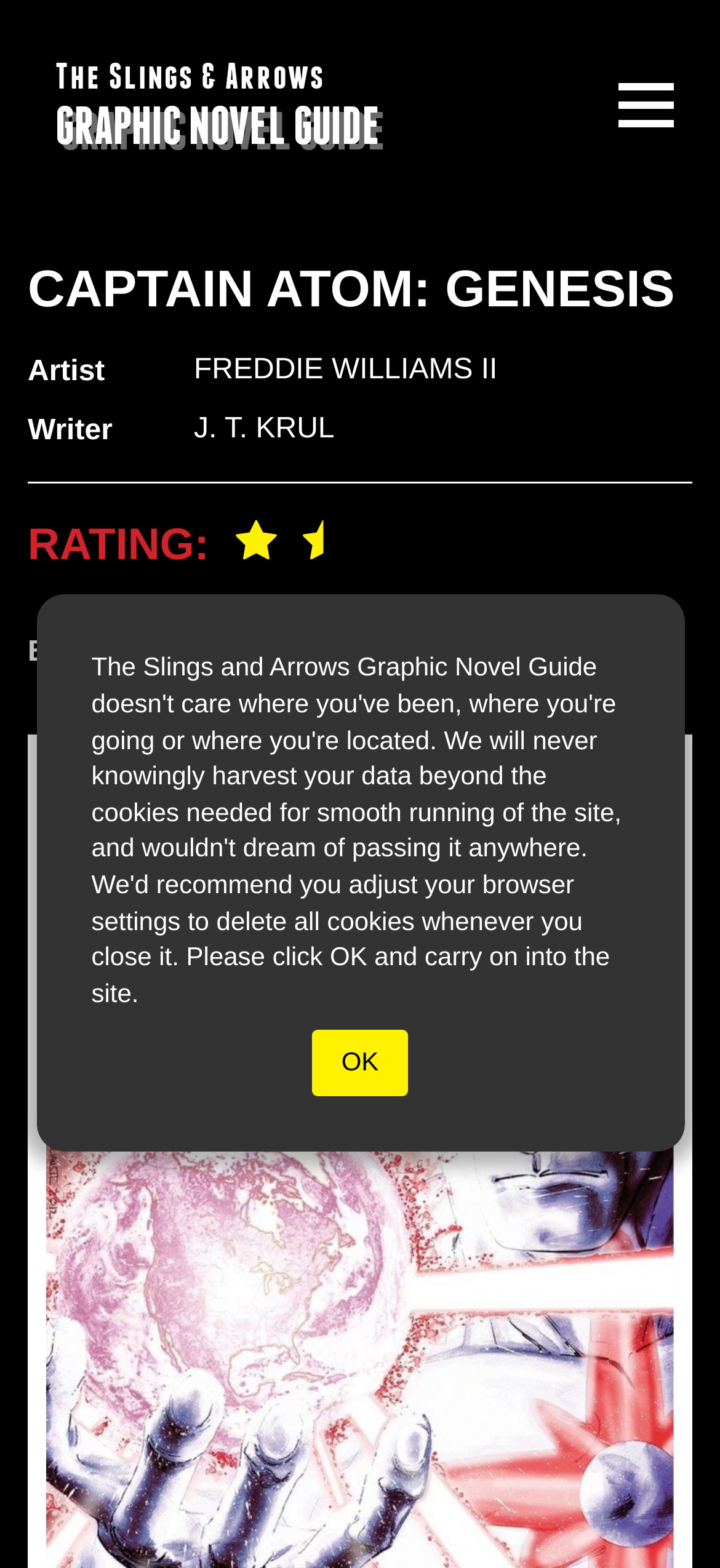For the following element description, predict the bounding box coordinates in the format (top-left x, top-left y, bottom-right x, bottom-right y). All values should be floating point numbers between 0 and 1. Description: Freddie Williams II

[0.269, 0.226, 0.691, 0.246]